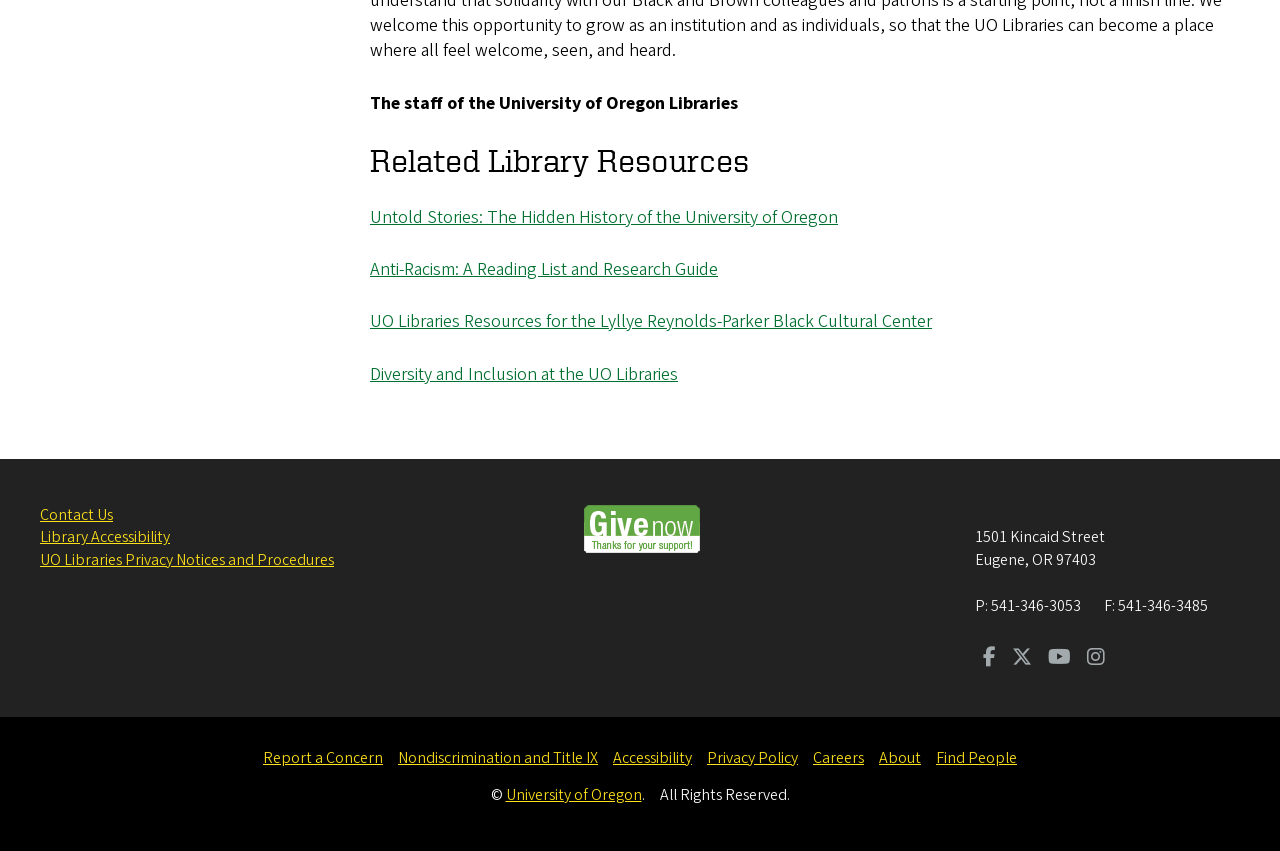Determine the bounding box coordinates of the target area to click to execute the following instruction: "Contact the library."

[0.031, 0.592, 0.088, 0.618]